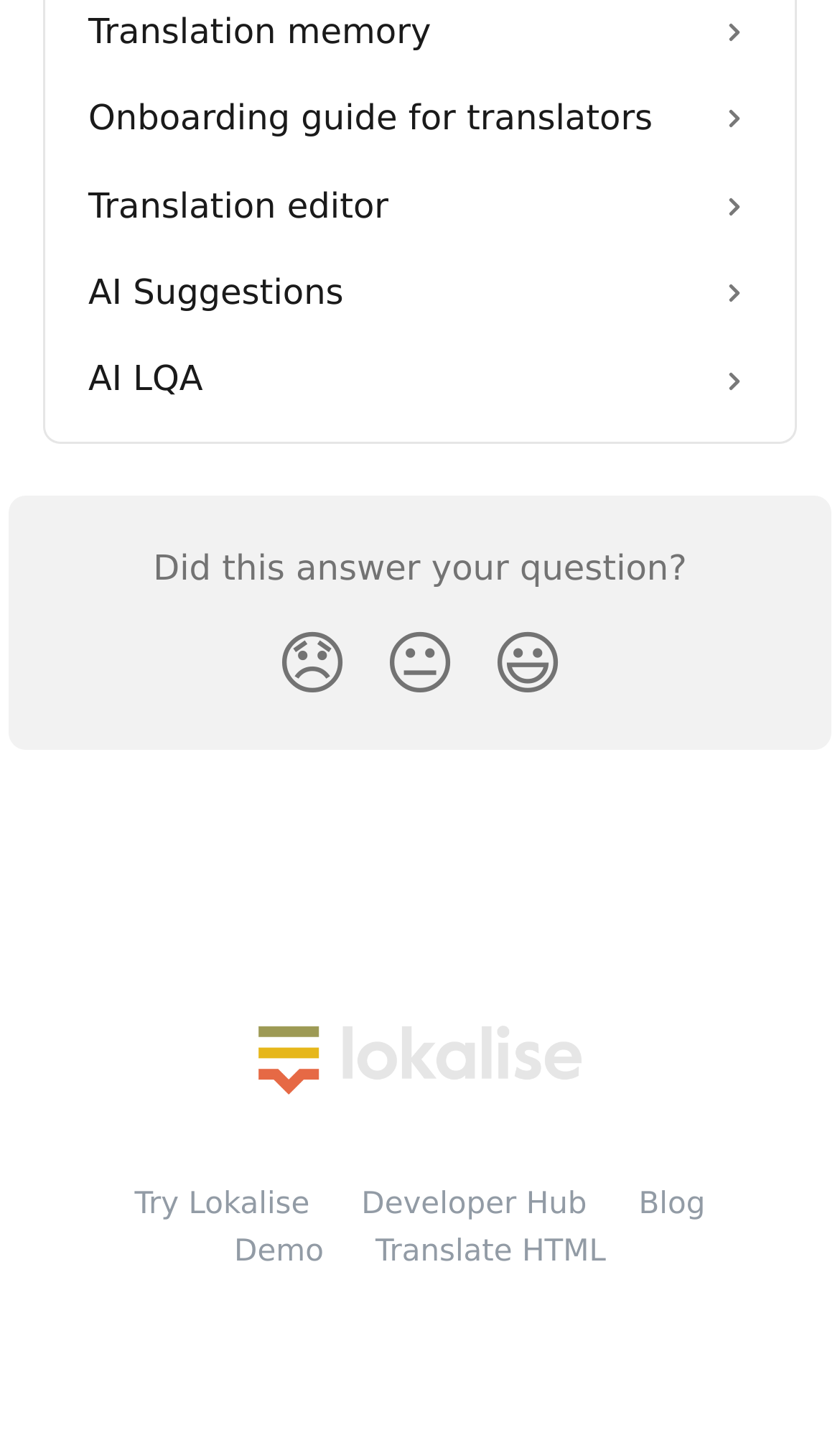Determine the bounding box coordinates of the region I should click to achieve the following instruction: "Click on the Disappointed Reaction button". Ensure the bounding box coordinates are four float numbers between 0 and 1, i.e., [left, top, right, bottom].

[0.308, 0.417, 0.436, 0.499]